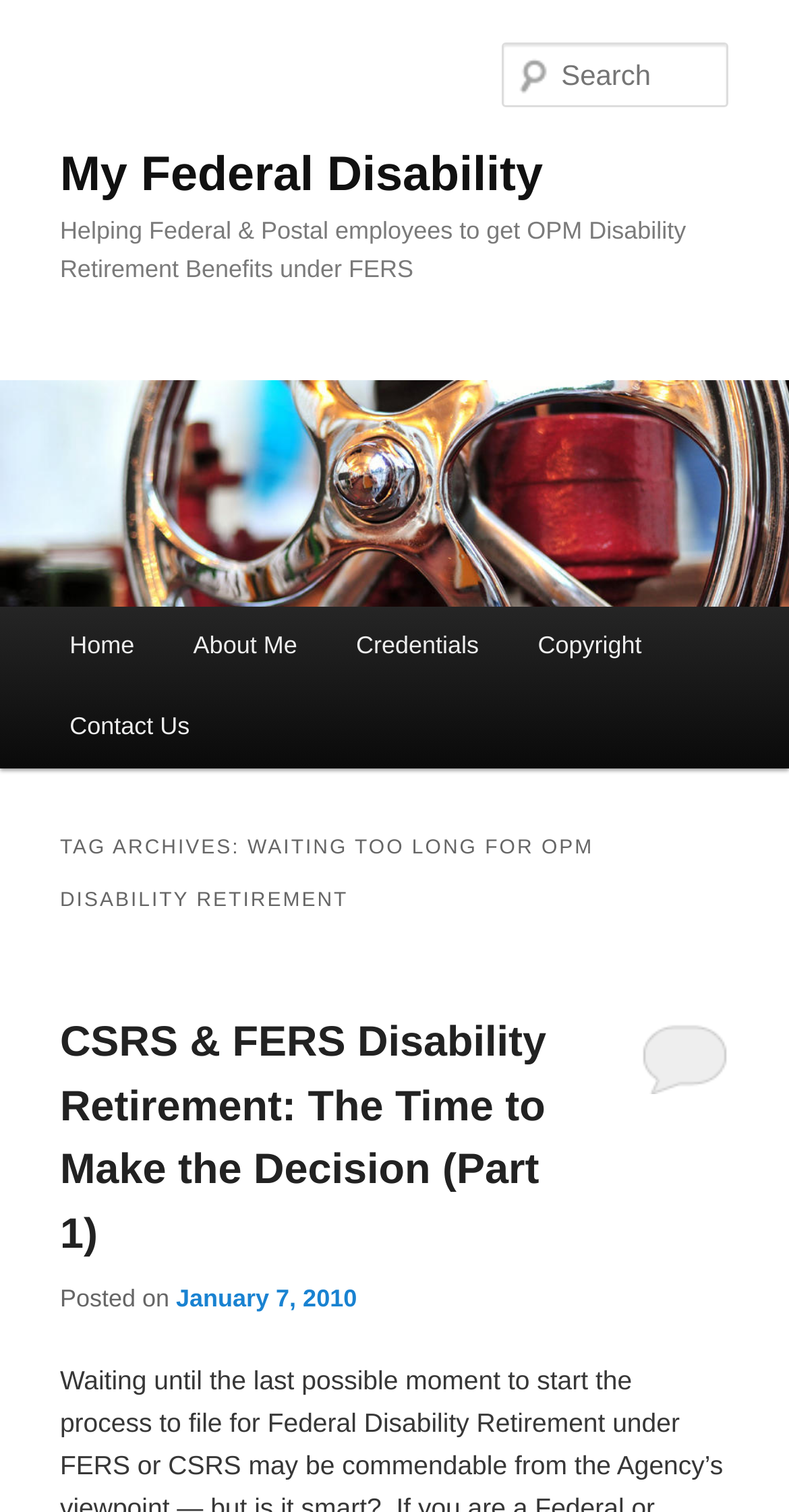What is the main topic of the webpage?
Provide a one-word or short-phrase answer based on the image.

OPM Disability Retirement